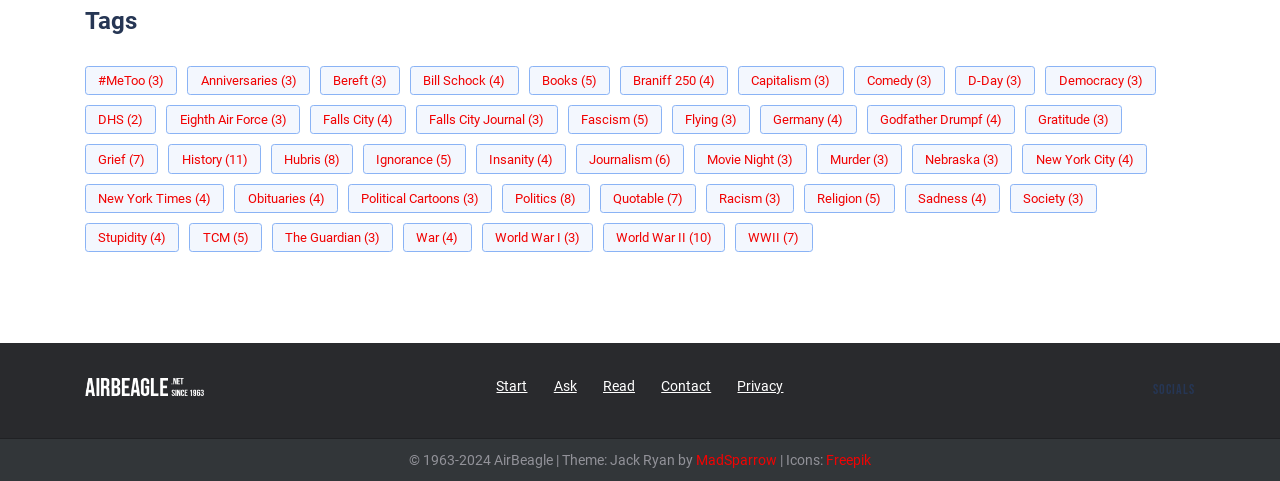Please find the bounding box coordinates of the element that you should click to achieve the following instruction: "Login to Canvas". The coordinates should be presented as four float numbers between 0 and 1: [left, top, right, bottom].

None